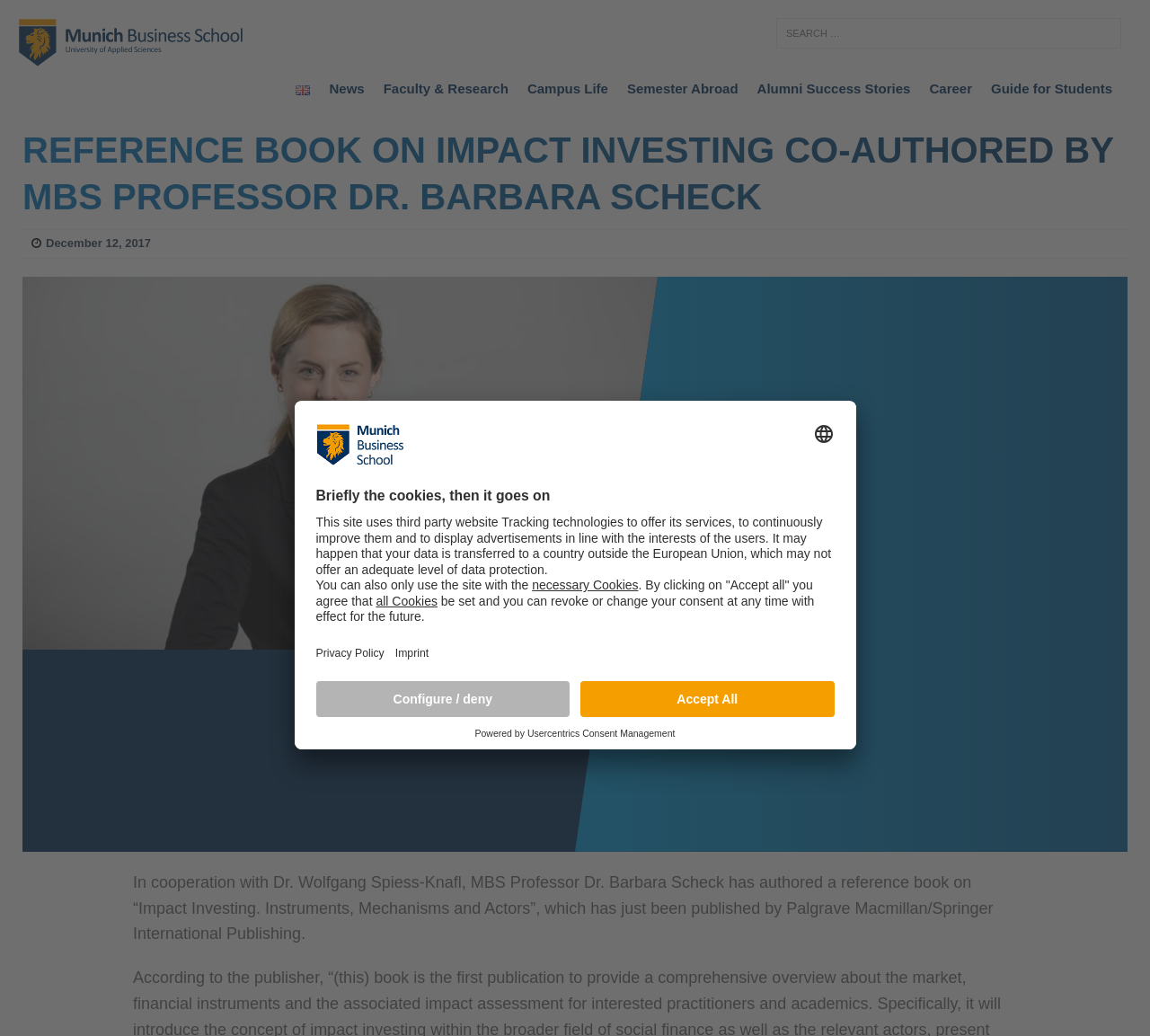How many links are there in the top navigation bar? Look at the image and give a one-word or short phrase answer.

9